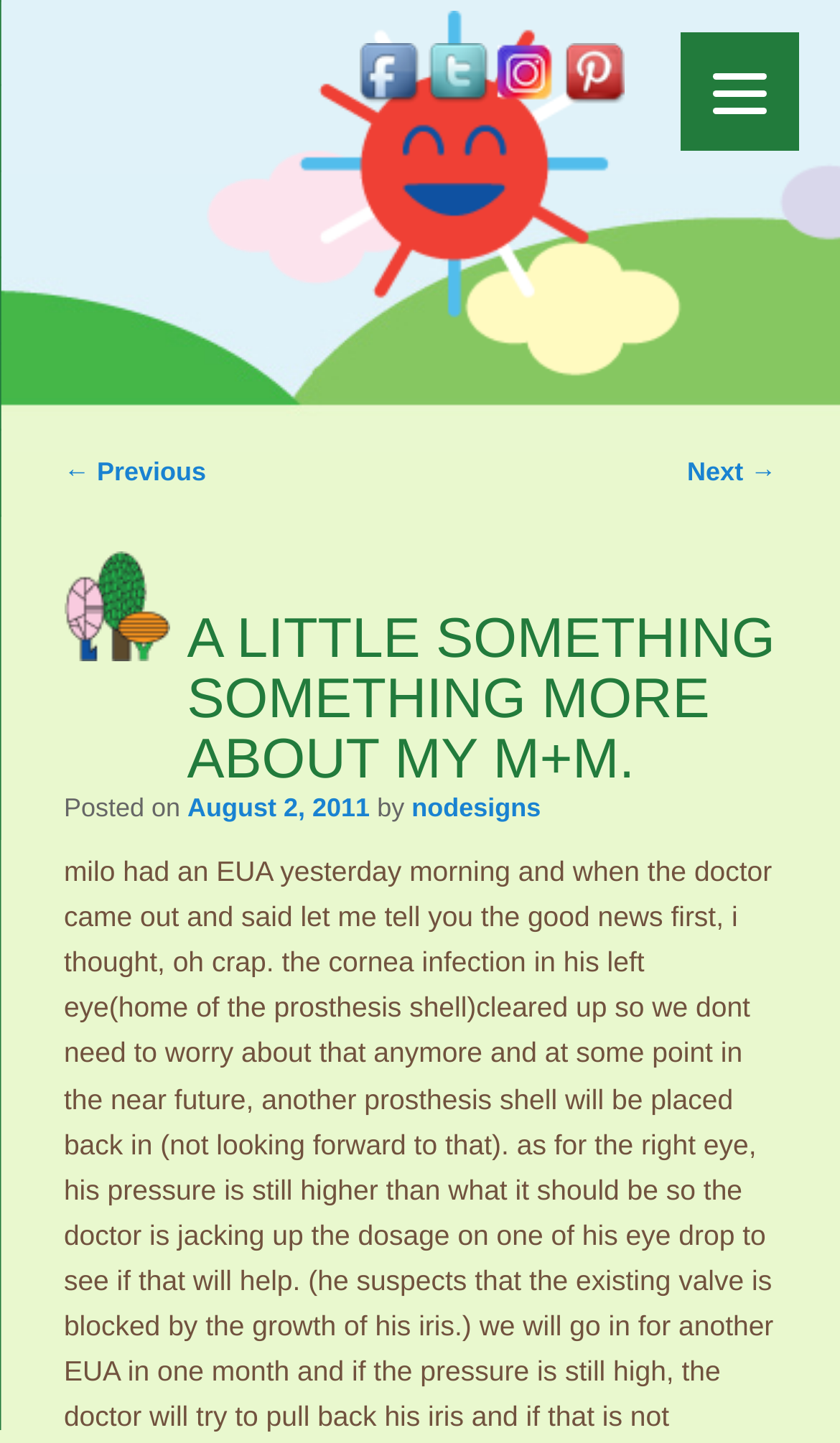Identify the bounding box of the UI component described as: "← Previous".

[0.076, 0.317, 0.245, 0.337]